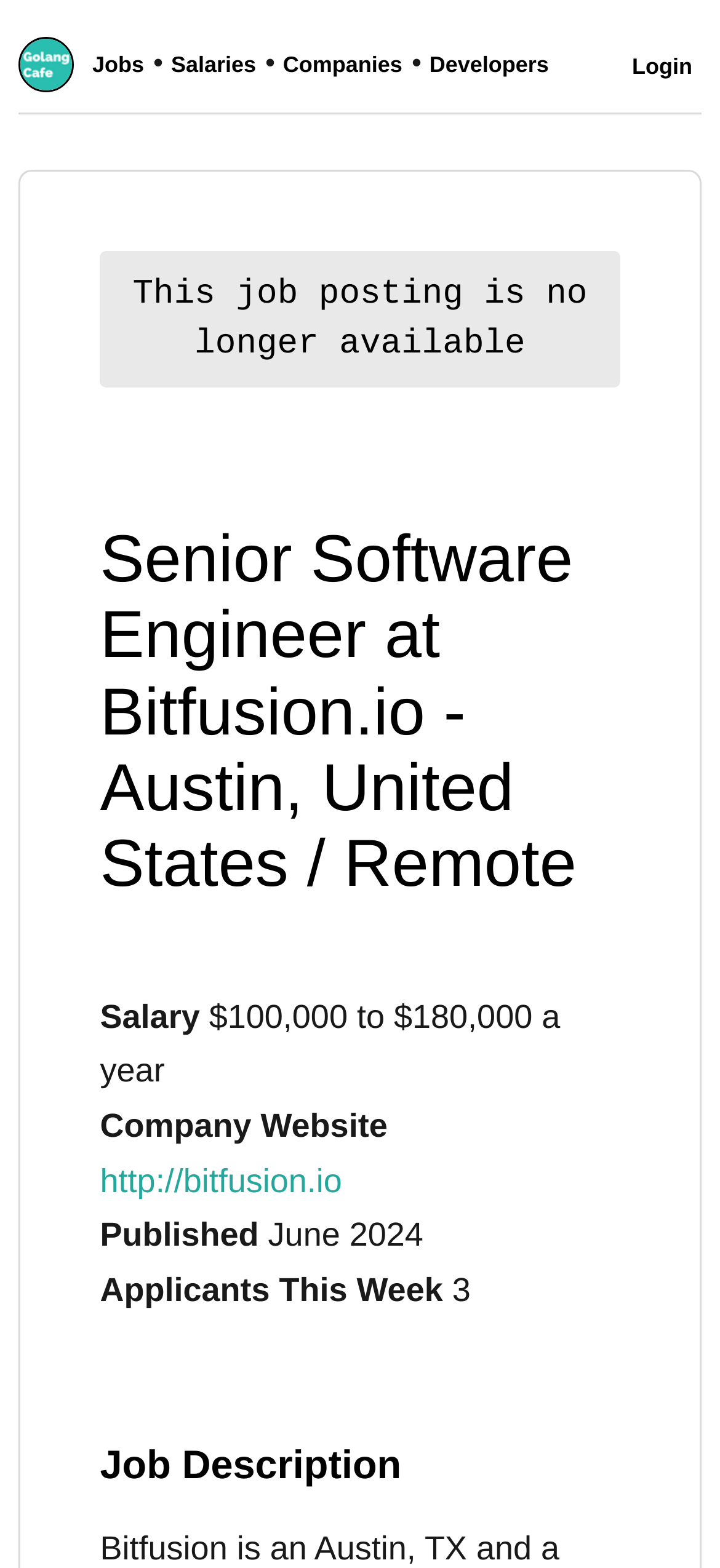What is the job title? Examine the screenshot and reply using just one word or a brief phrase.

Senior Software Engineer